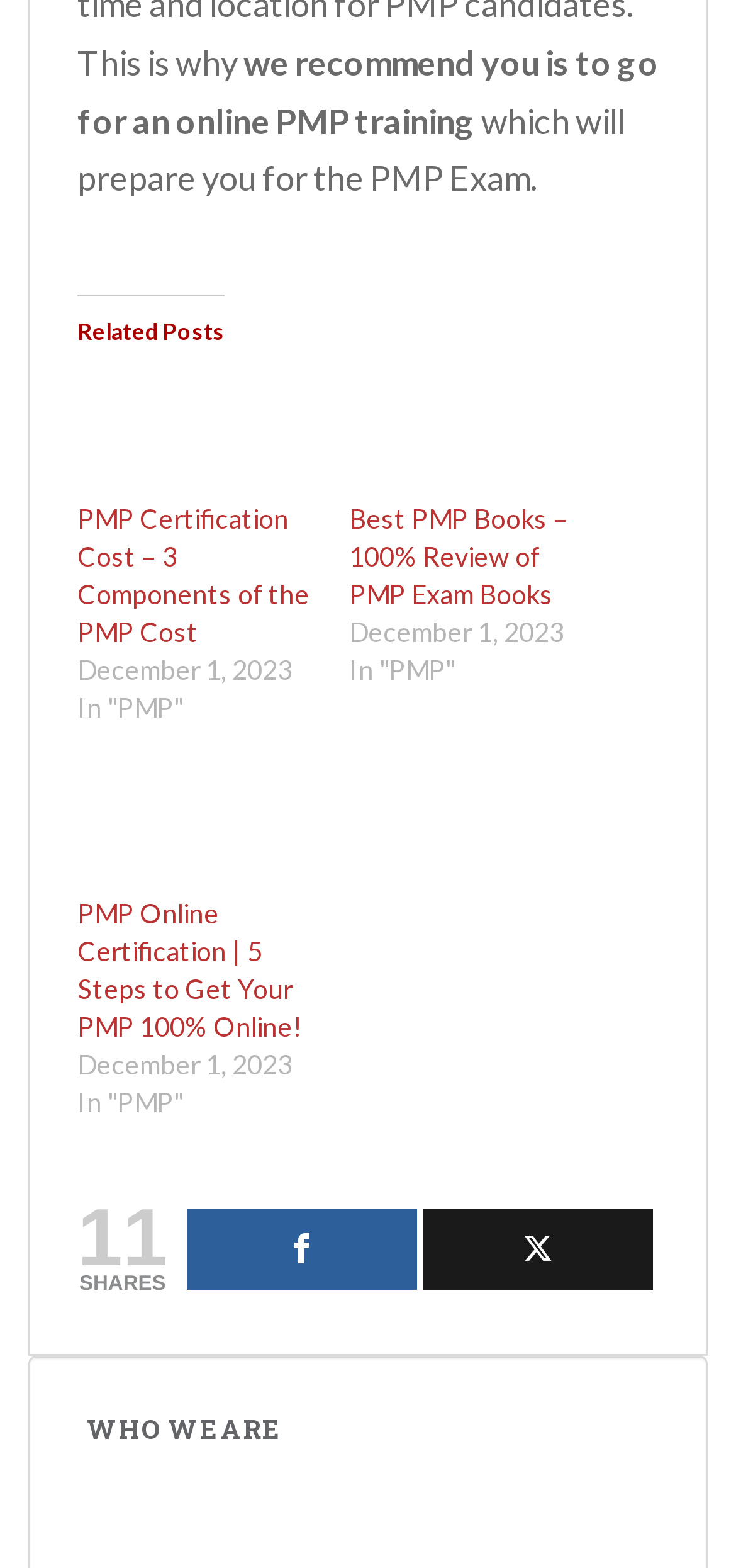Please locate the clickable area by providing the bounding box coordinates to follow this instruction: "share the post".

[0.253, 0.77, 0.566, 0.822]